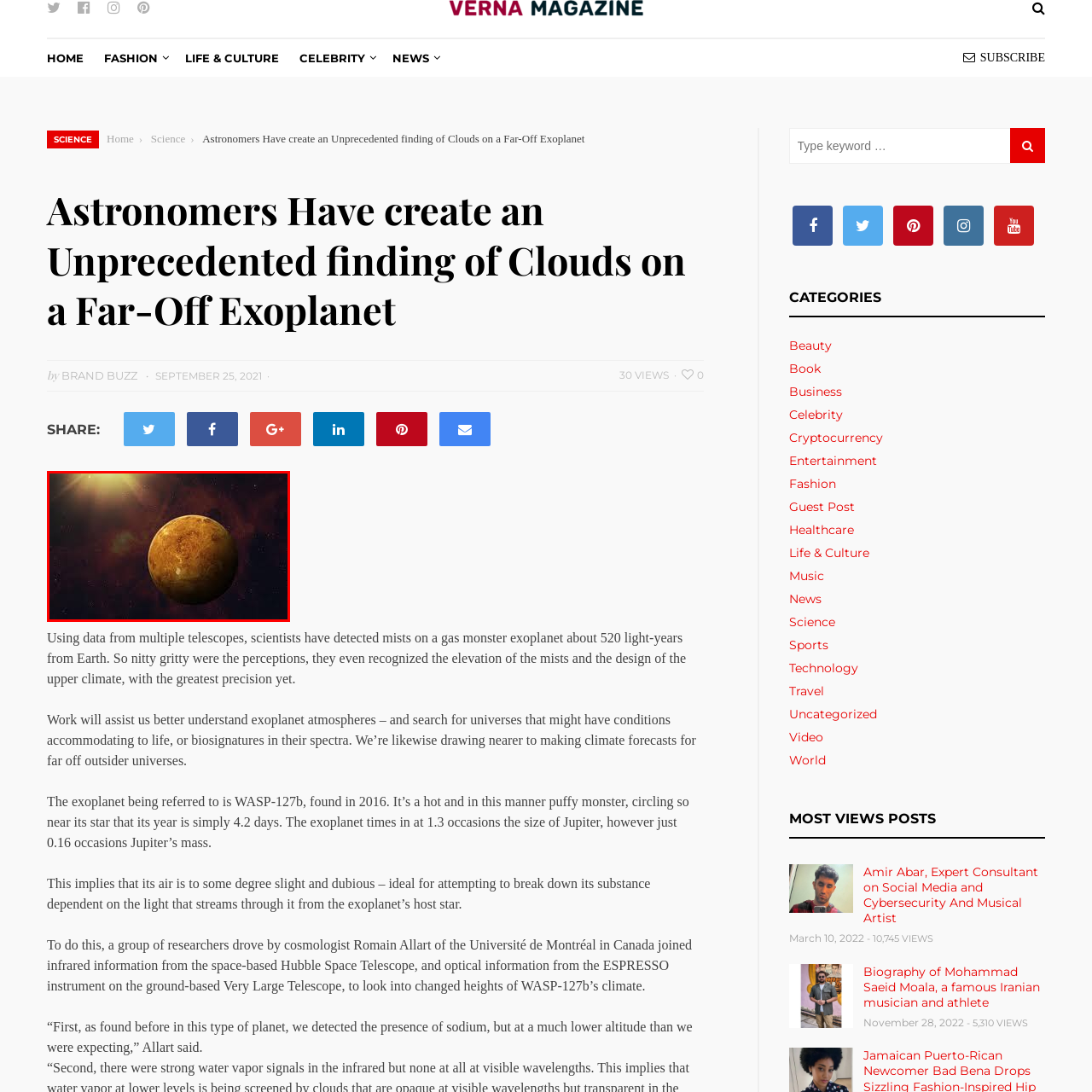Describe extensively the image that is contained within the red box.

The image displays a stunning view of a distant exoplanet, showcasing its vivid, orange-brown surface set against the dark backdrop of space. Illuminated by a distant star, the exoplanet appears remarkably textured, revealing its atmospheric qualities and geological features. This celestial body is part of a groundbreaking discovery, as astronomers have recently identified signs of clouds on this far-off world, located approximately 520 light-years from Earth. The findings, facilitated by advanced observations from multiple telescopes, enhance our understanding of exoplanet atmospheres and could pave the way for future explorations in the search for potentially habitable worlds beyond our solar system.